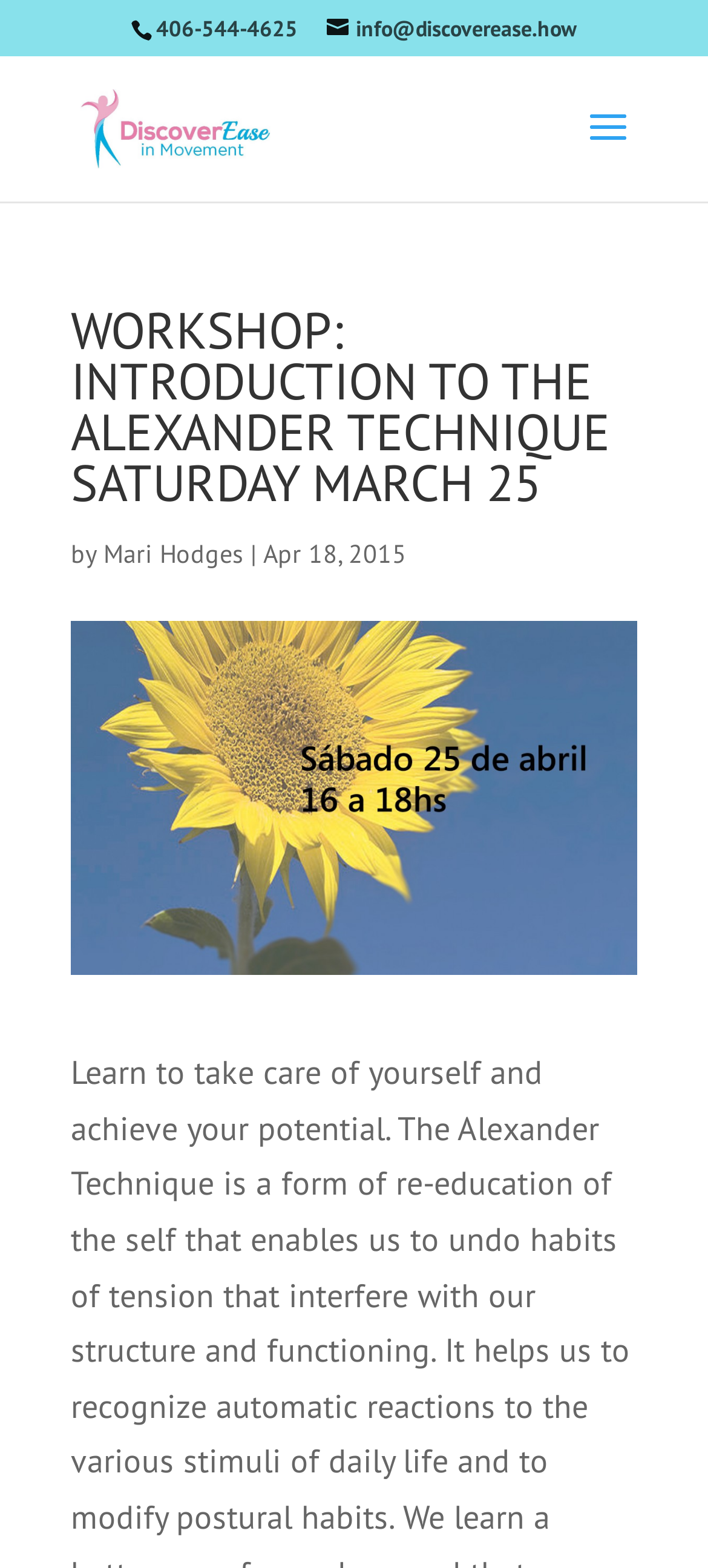Give a one-word or one-phrase response to the question: 
What is the date of the workshop?

Saturday March 25